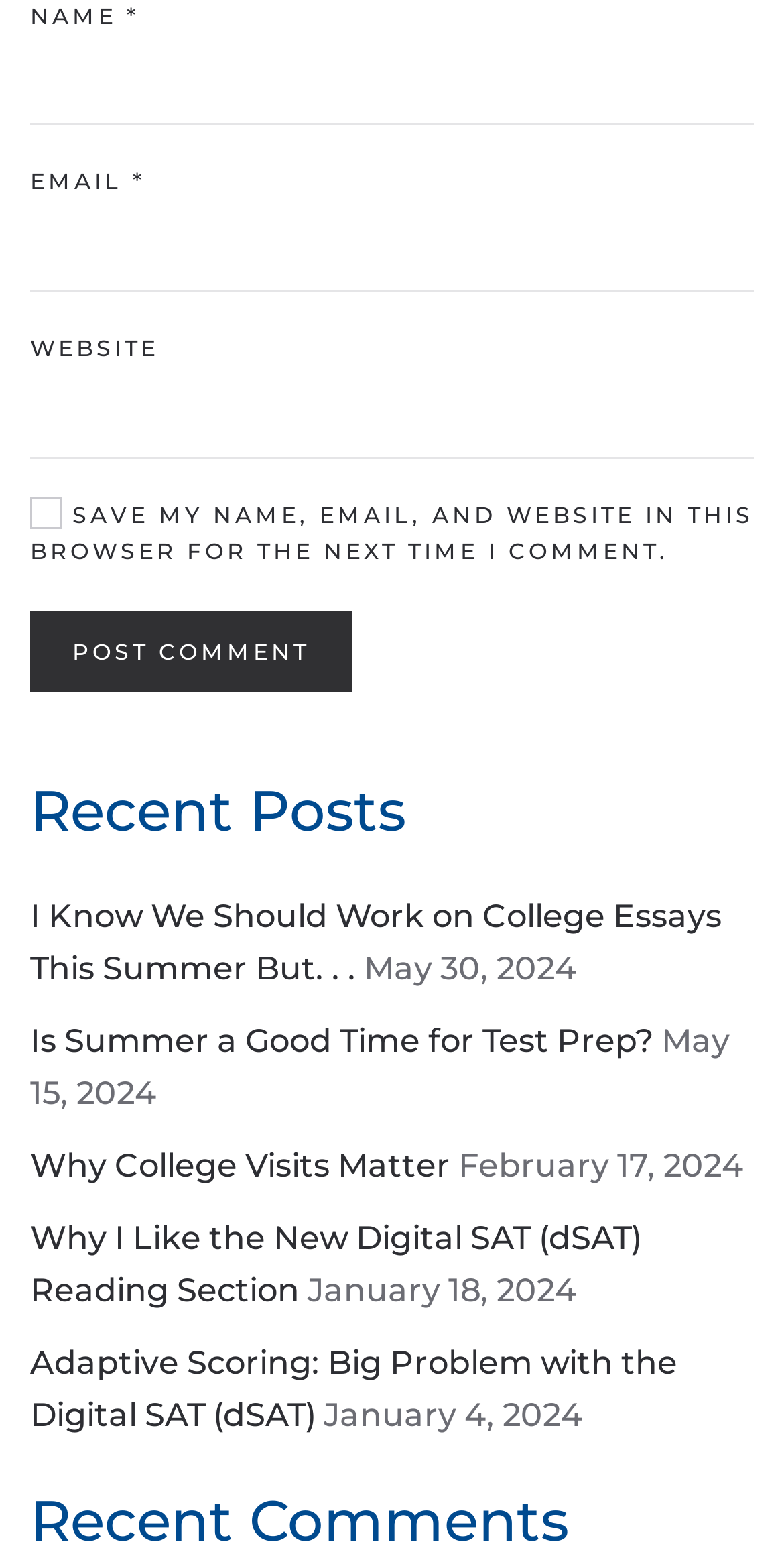What is the title of the second section? Based on the image, give a response in one word or a short phrase.

Recent Comments